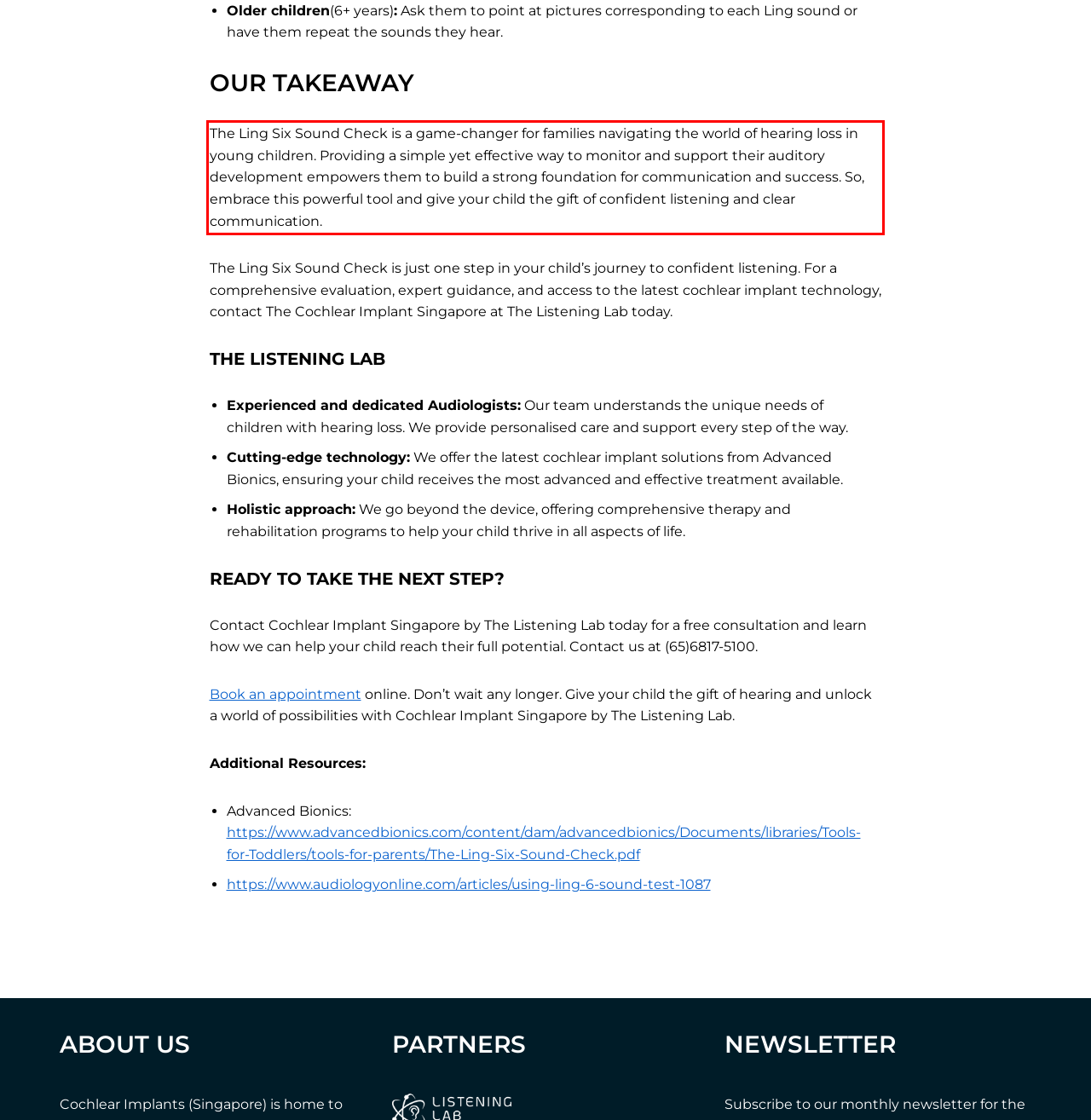Given a screenshot of a webpage containing a red bounding box, perform OCR on the text within this red bounding box and provide the text content.

The Ling Six Sound Check is a game-changer for families navigating the world of hearing loss in young children. Providing a simple yet effective way to monitor and support their auditory development empowers them to build a strong foundation for communication and success. So, embrace this powerful tool and give your child the gift of confident listening and clear communication.